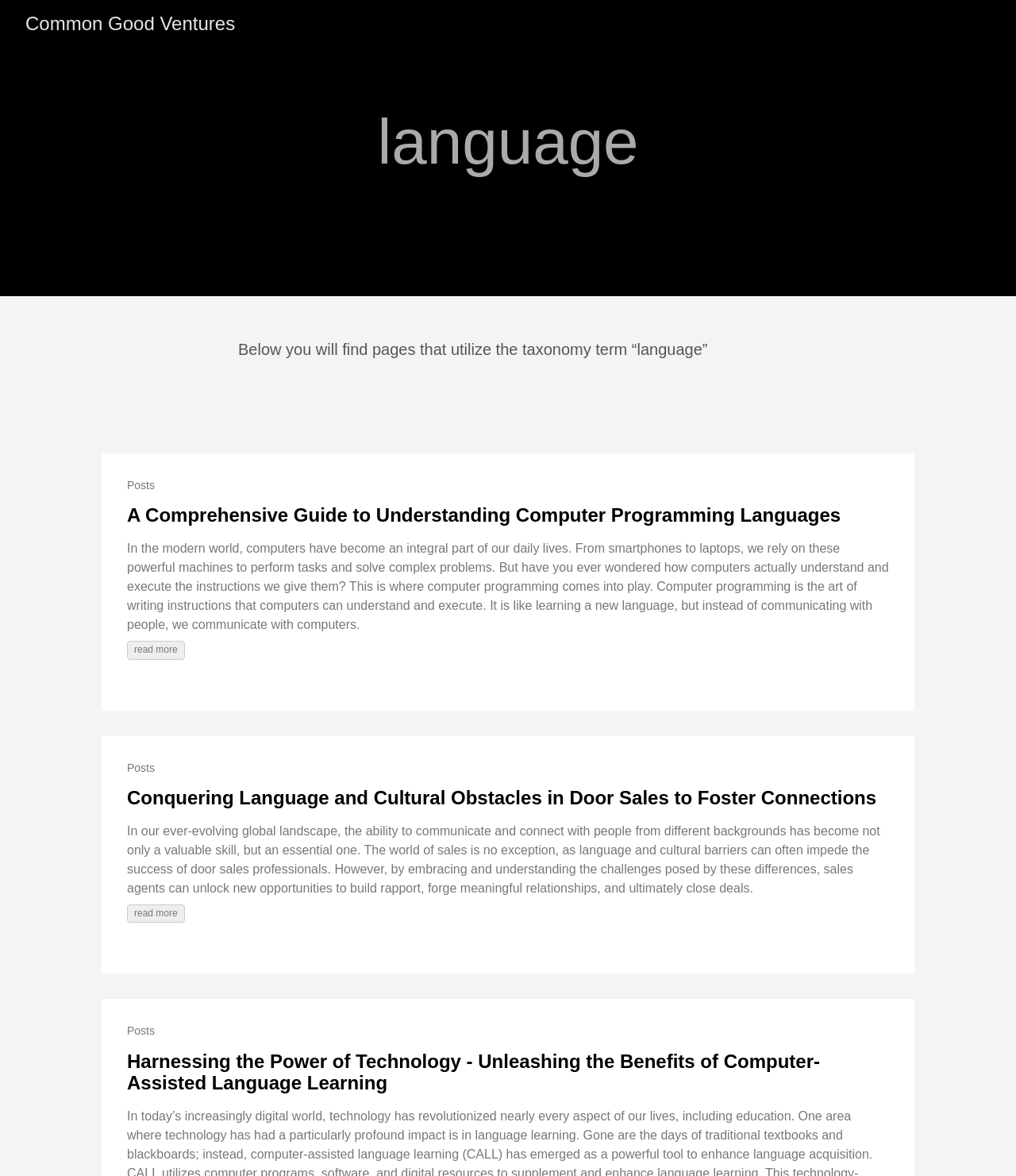What is the title of the first post?
Based on the image, provide a one-word or brief-phrase response.

A Comprehensive Guide to Understanding Computer Programming Languages